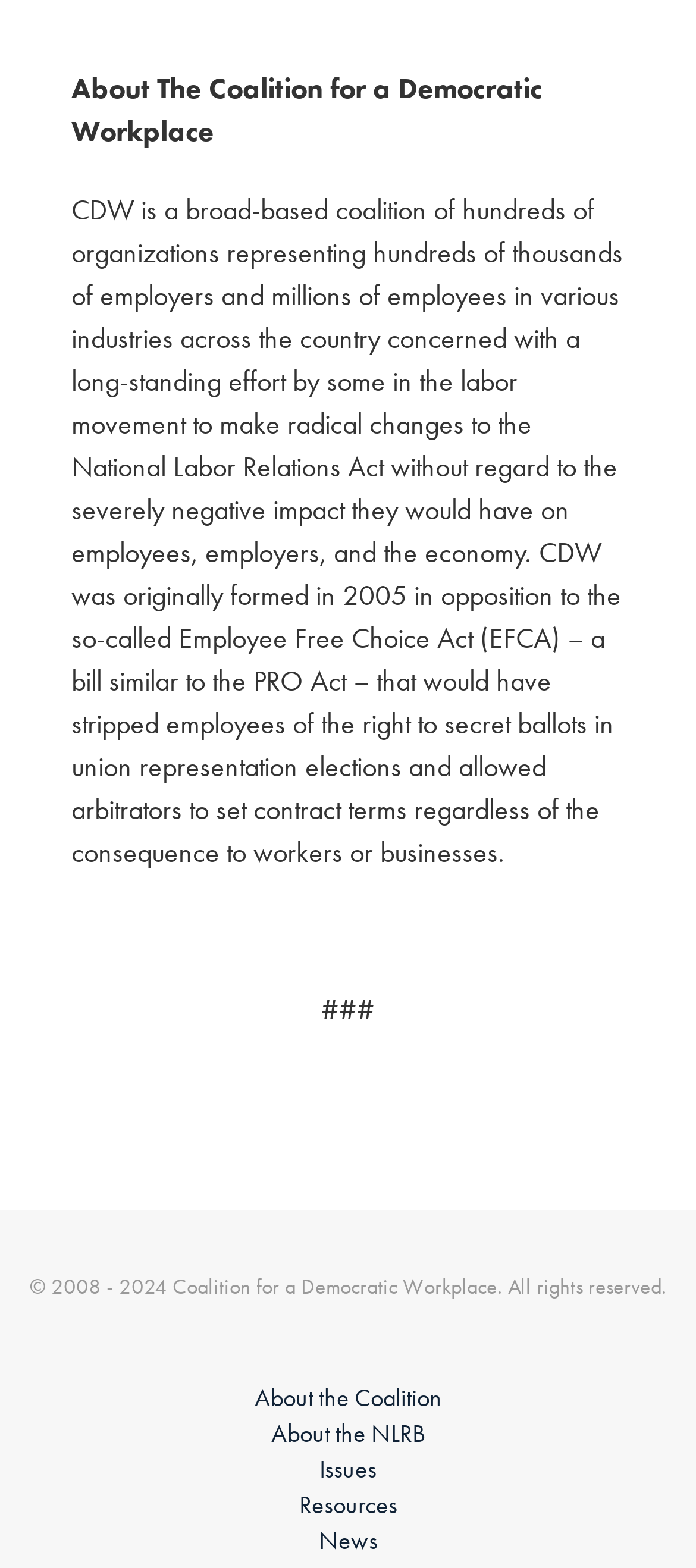Please provide a detailed answer to the question below by examining the image:
What is the name of the organization described on this webpage?

The webpage has a static text element with the content 'About The Coalition for a Democratic Workplace' at the top, indicating that the webpage is about this organization.